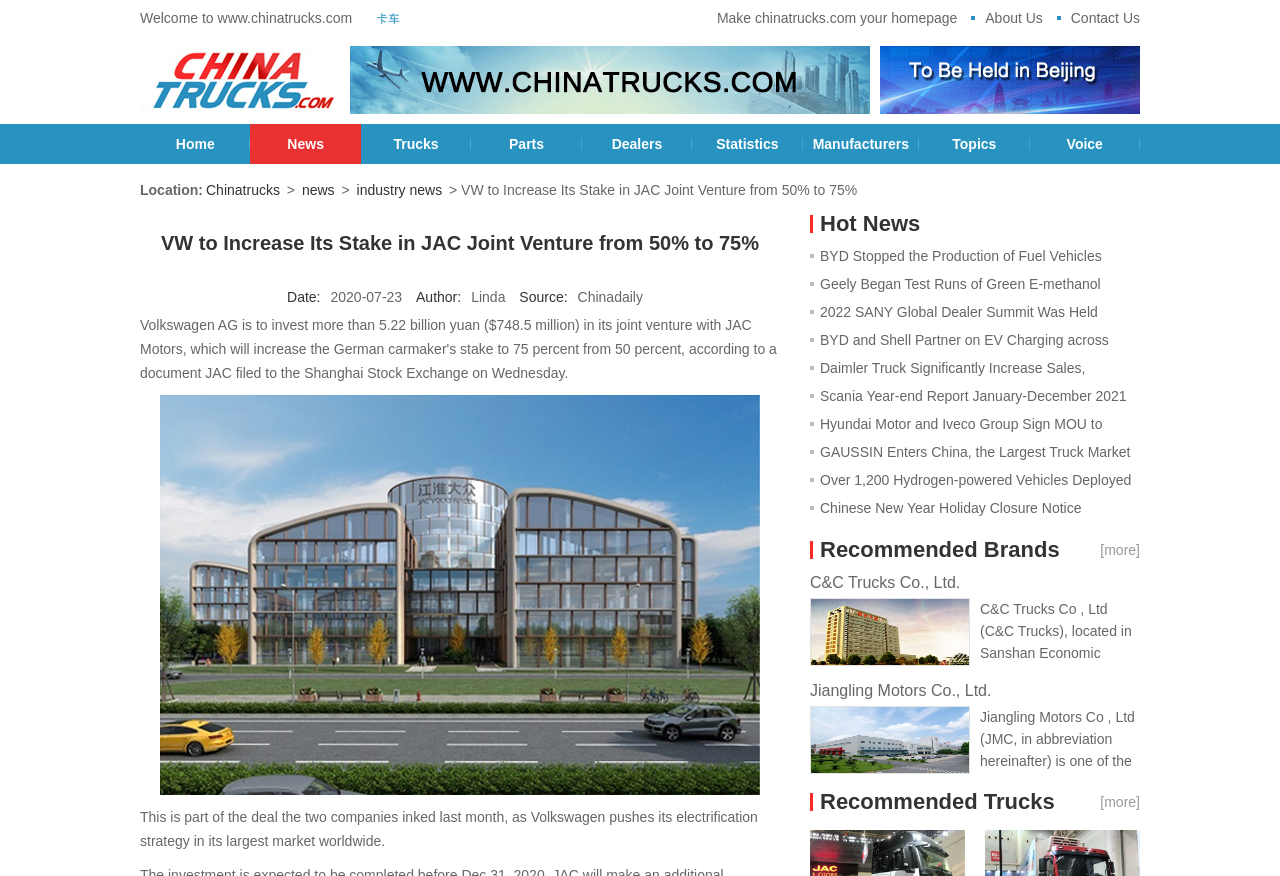Extract the bounding box coordinates for the HTML element that matches this description: "Scania Year-​end Report January-​December 2021". The coordinates should be four float numbers between 0 and 1, i.e., [left, top, right, bottom].

[0.641, 0.443, 0.88, 0.461]